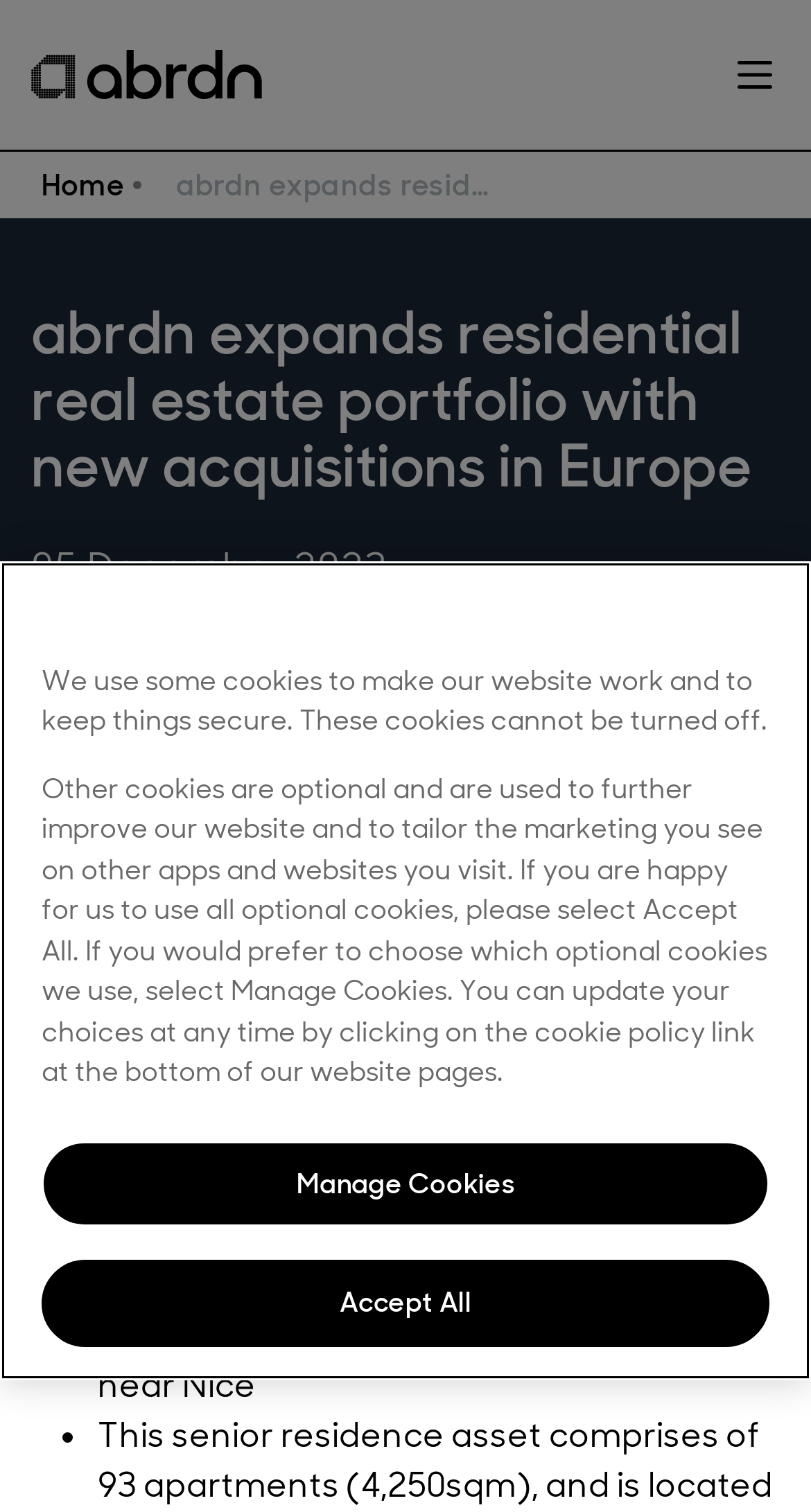Ascertain the bounding box coordinates for the UI element detailed here: "Skip to main content". The coordinates should be provided as [left, top, right, bottom] with each value being a float between 0 and 1.

[0.038, 0.012, 0.418, 0.041]